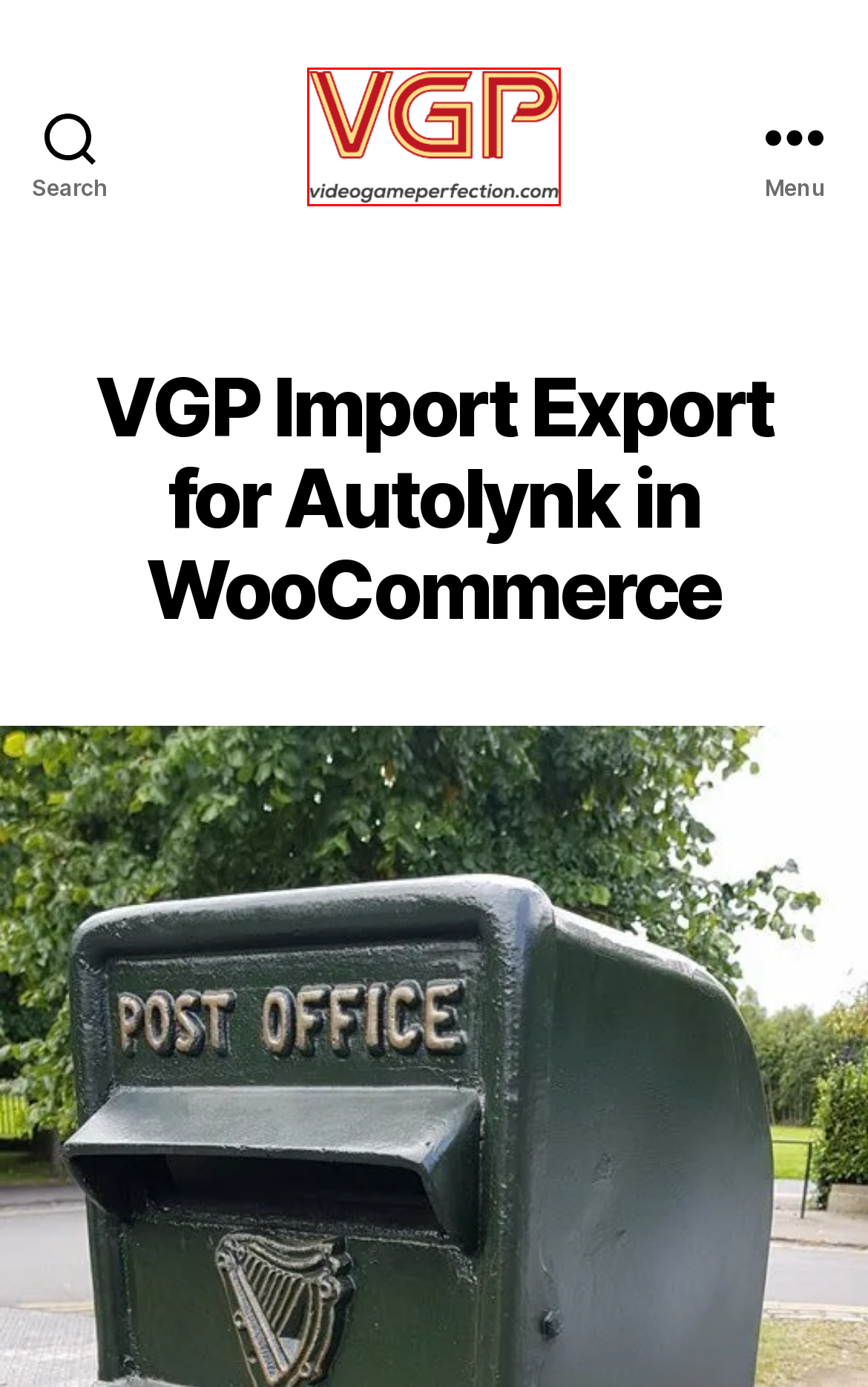A screenshot of a webpage is given, featuring a red bounding box around a UI element. Please choose the webpage description that best aligns with the new webpage after clicking the element in the bounding box. These are the descriptions:
A. [VGP Import Export for Autolynk in WooCommerce] Support | WordPress.org
B. Welcome to VGP Media Ltd – VGP Media Ltd
C. WooCommerce Table Rate Shipping
D. VGP Media Ltd – Empowering Irish Micro-Businesses
E. Comments for VGP Media Ltd
F. Log In ‹ VGP Media Ltd — WordPress
G. March 2019 – VGP Media Ltd
H. VGP Media Ltd

D